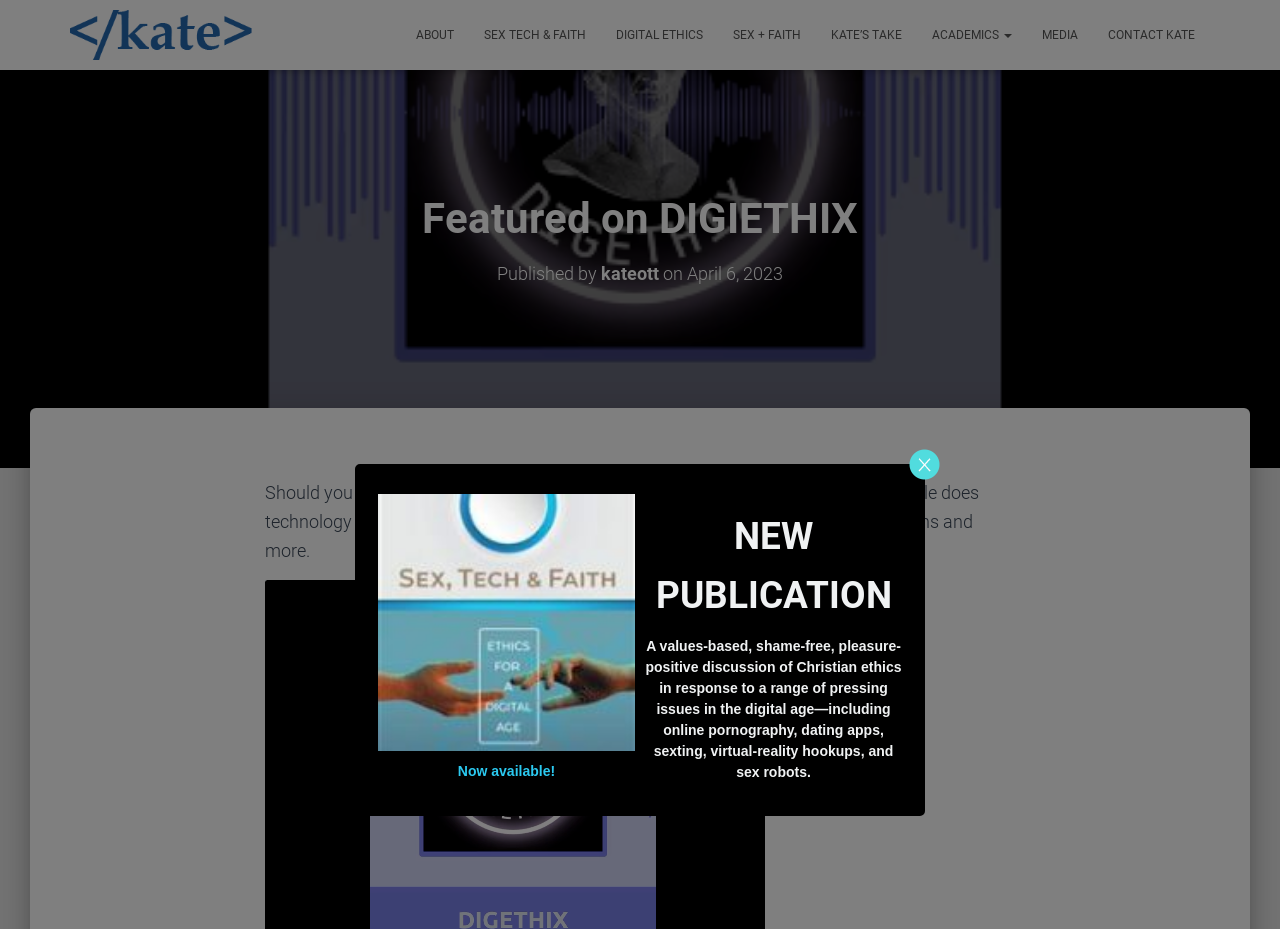Locate the bounding box coordinates of the clickable region to complete the following instruction: "Check the new publication."

[0.504, 0.545, 0.705, 0.674]